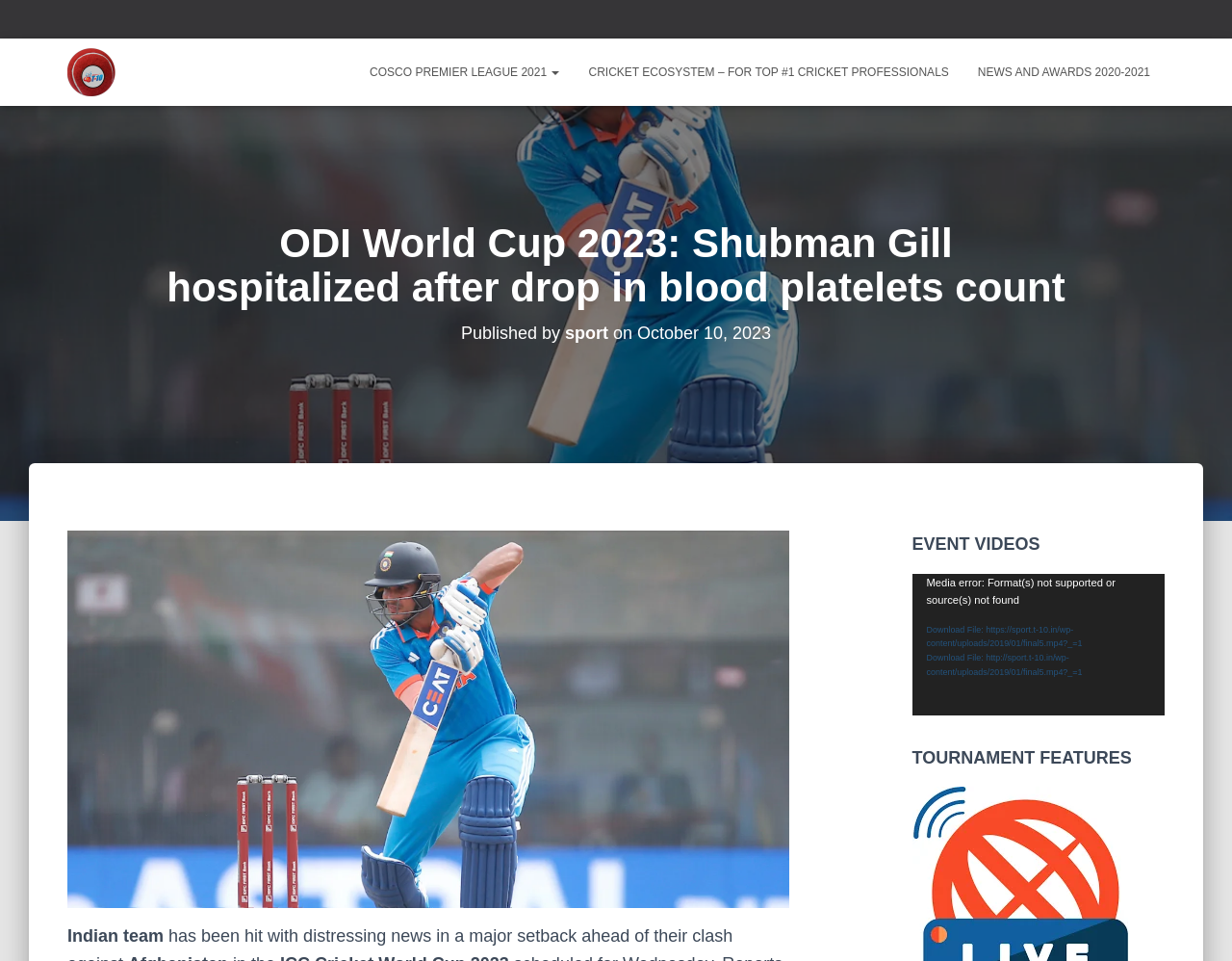What is the name of the cricket tournament?
Refer to the screenshot and answer in one word or phrase.

ODI World Cup 2023